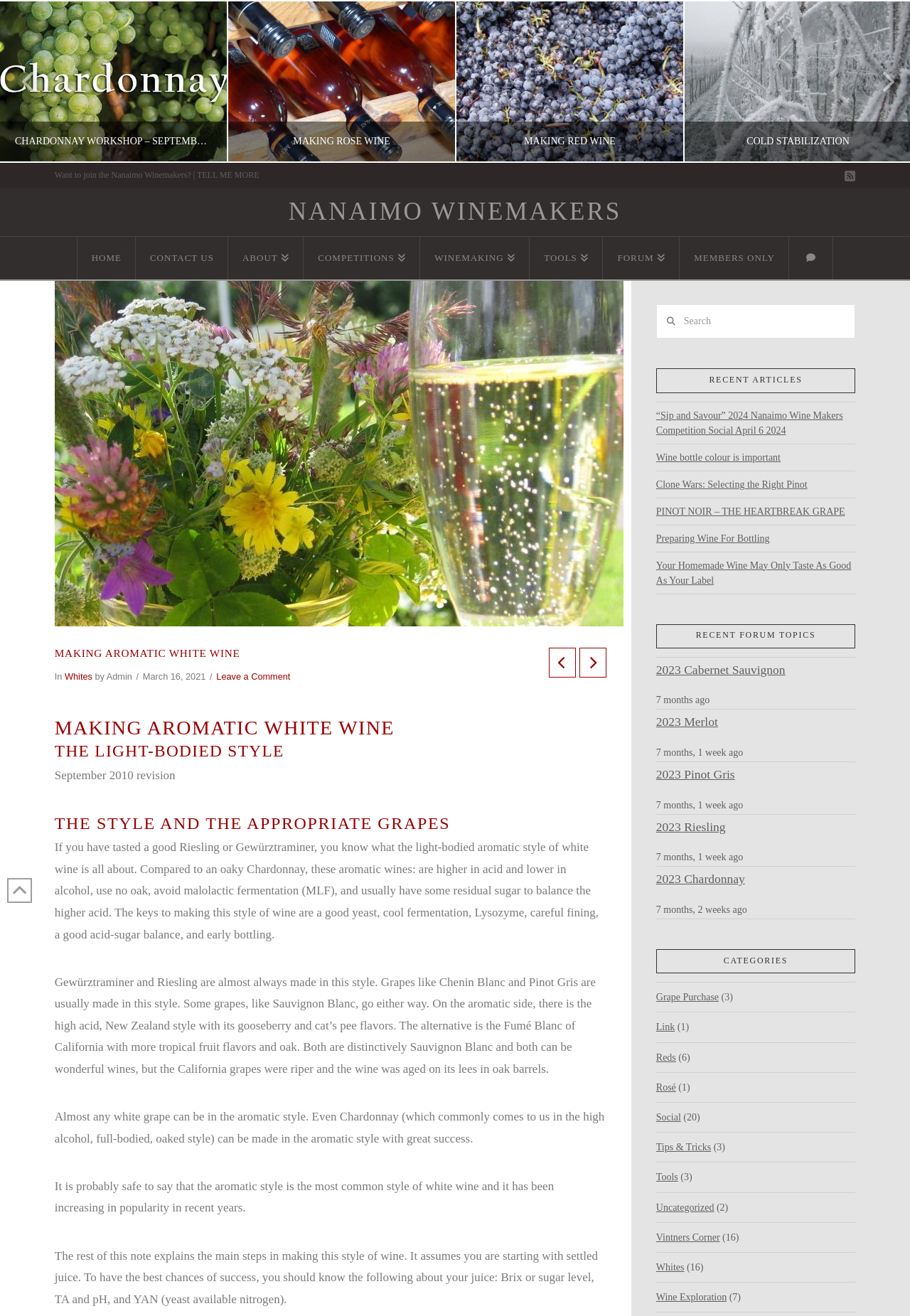What is the purpose of the 'Next' button?
Ensure your answer is thorough and detailed.

The 'Next' button is likely used to navigate to the next page of the webpage, allowing users to access more content or information related to making aromatic white wine.